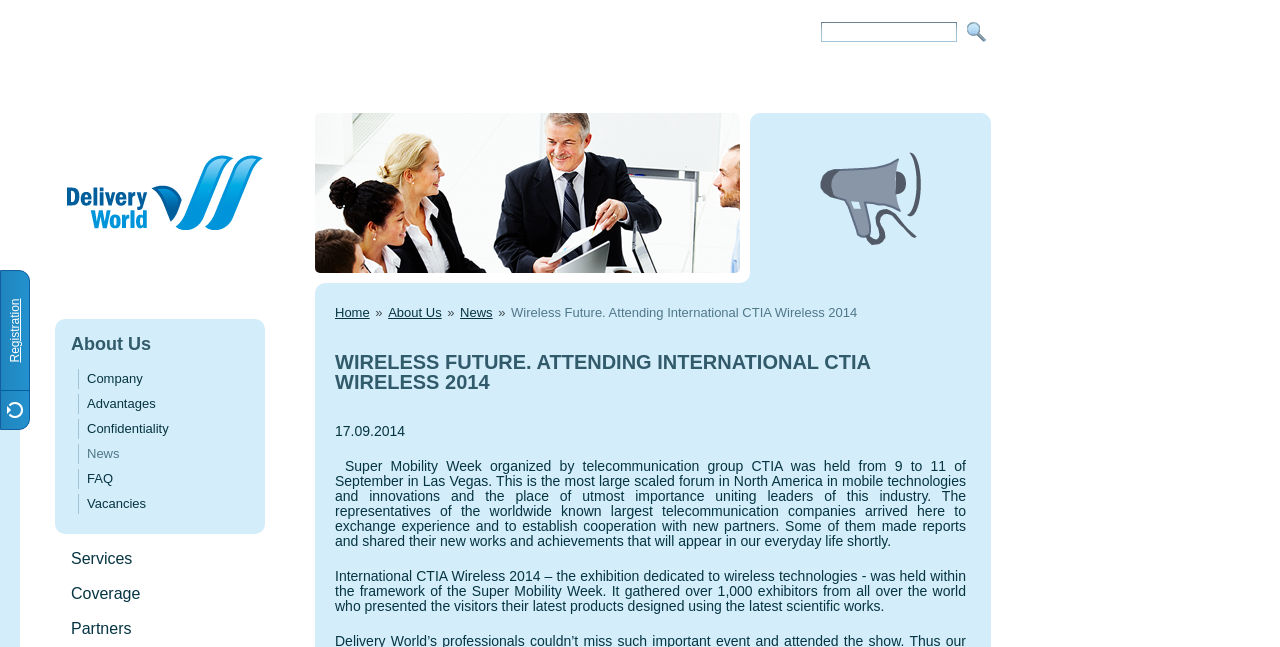Specify the bounding box coordinates of the area that needs to be clicked to achieve the following instruction: "View News".

[0.068, 0.558, 0.093, 0.581]